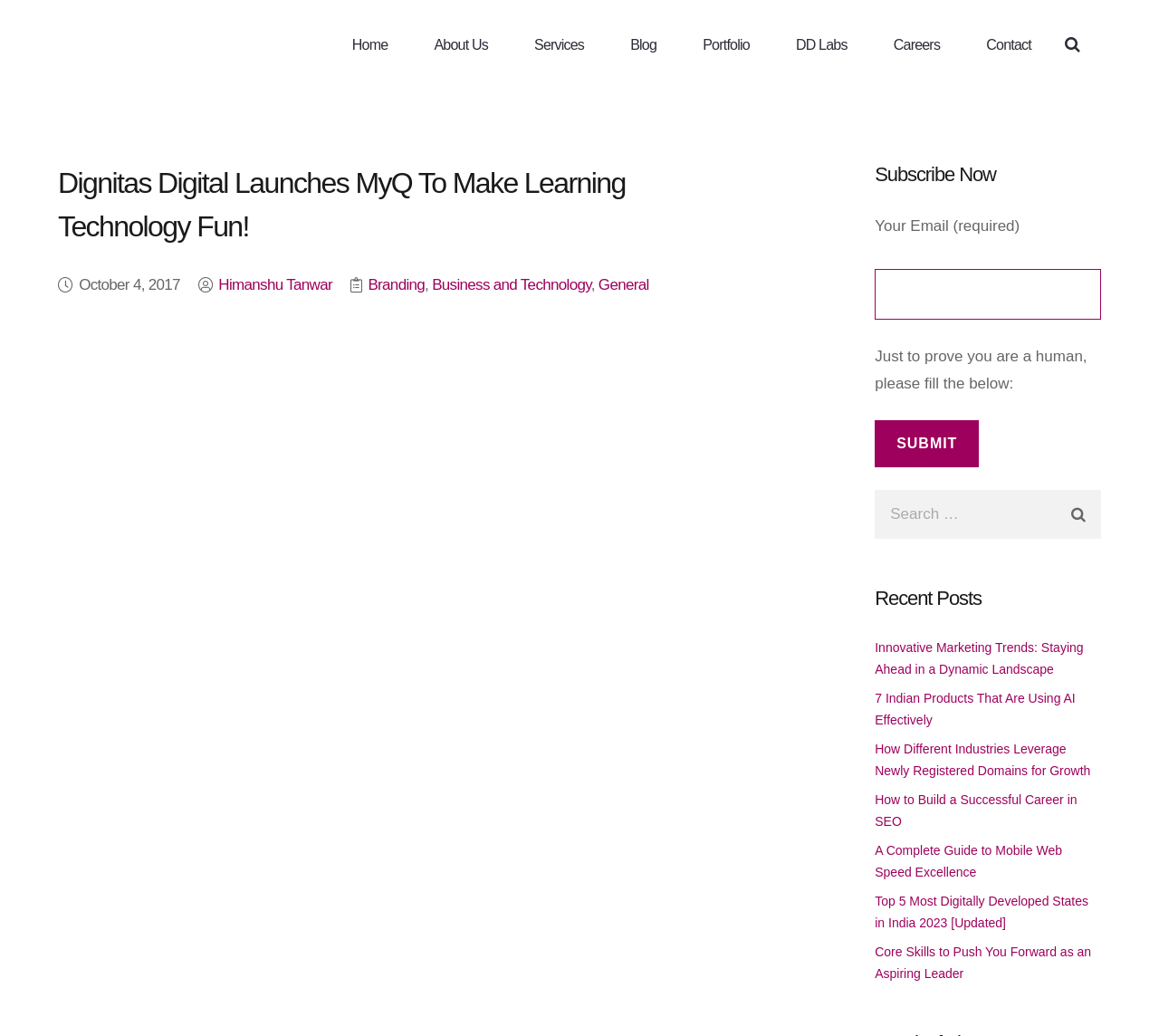Show the bounding box coordinates of the region that should be clicked to follow the instruction: "Search for something."

[0.755, 0.473, 0.95, 0.521]